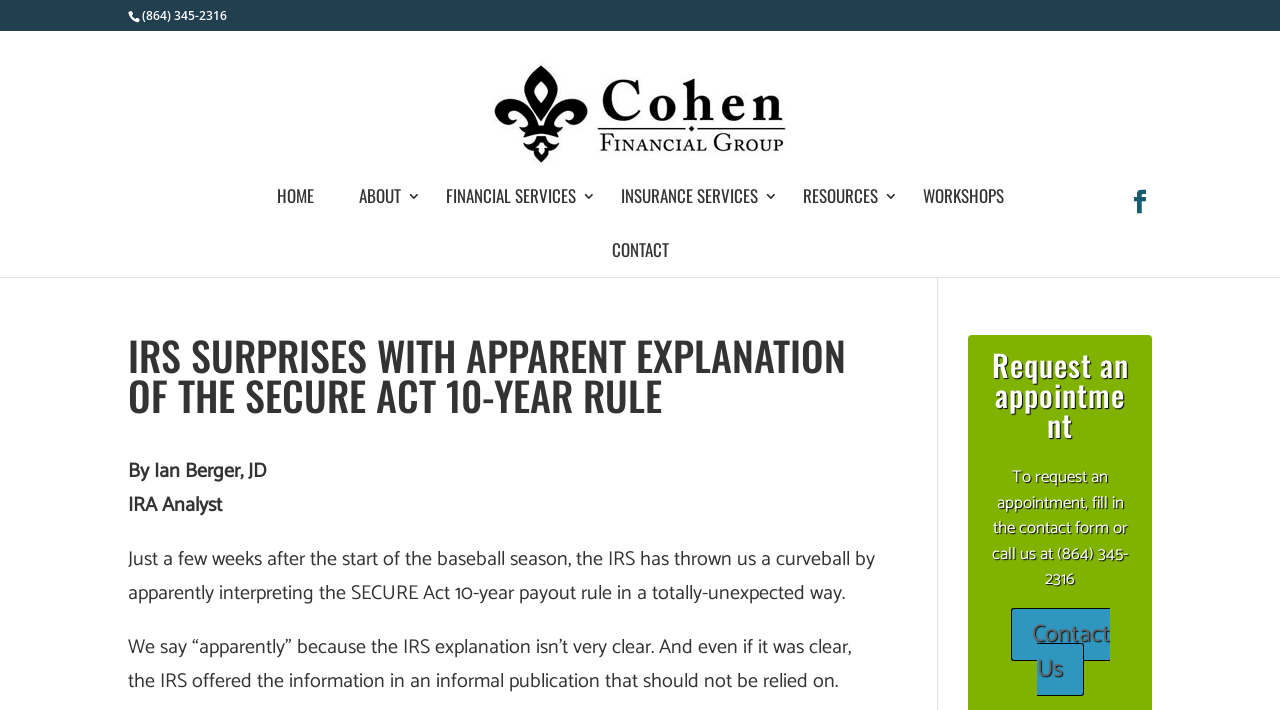Describe all the key features and sections of the webpage thoroughly.

The webpage is about a financial group, Cohen Financial Group, and features an article discussing the IRS's explanation of the SECURE Act 10-year rule. At the top left, there is a phone number, (864) 345-2316, and a link to the company's name, accompanied by an image of the company's logo. 

To the right of the company's logo, there are several links to different sections of the website, including HOME, ABOUT, FINANCIAL SERVICES, INSURANCE SERVICES, RESOURCES, WORKSHOPS, and CONTACT. Below these links, there is a search bar with a placeholder text "Search for:".

The main content of the webpage is an article with a heading "IRS SURPRISES WITH APPARENT EXPLANATION OF THE SECURE ACT 10-YEAR RULE". The article is written by Ian Berger, JD, an IRA Analyst, and discusses the IRS's unexpected interpretation of the SECURE Act 10-year payout rule. The article consists of three paragraphs of text.

Below the article, there is a section with a heading "Request an appointment" and a paragraph of text instructing visitors to fill in the contact form or call the provided phone number to request an appointment. There is also a link to "Contact Us" at the bottom right of this section.